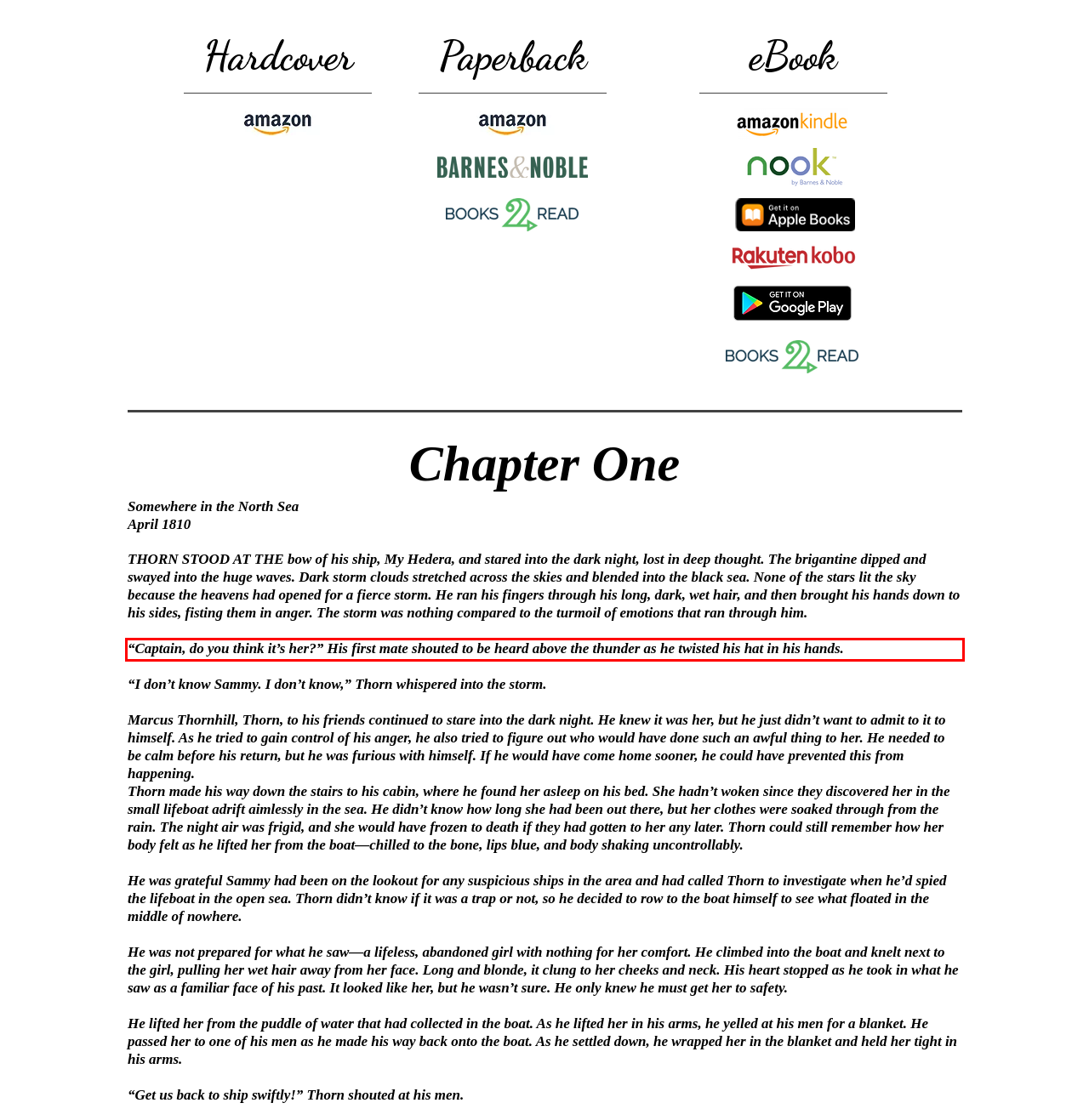Locate the red bounding box in the provided webpage screenshot and use OCR to determine the text content inside it.

“Captain, do you think it’s her?” His first mate shouted to be heard above the thunder as he twisted his hat in his hands.